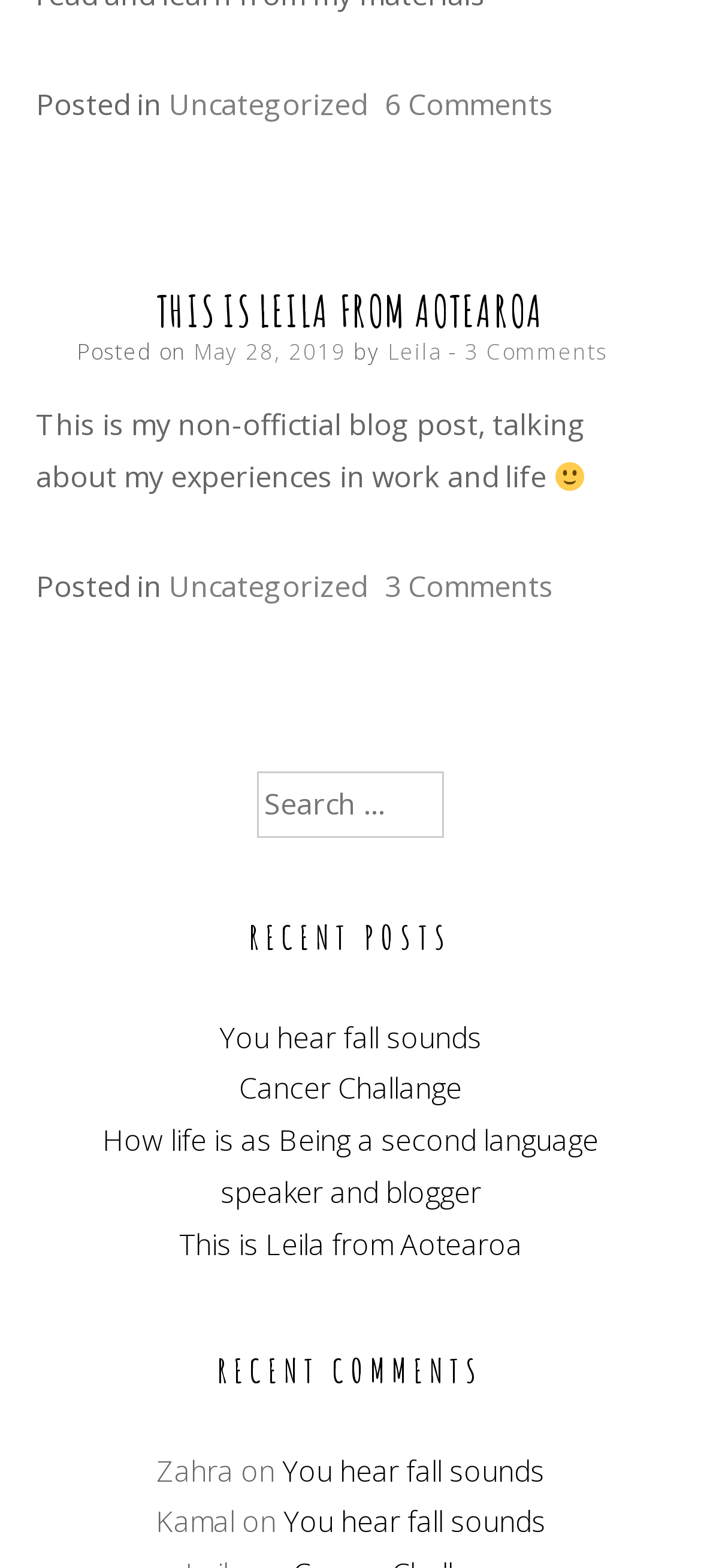Please answer the following question as detailed as possible based on the image: 
What is the date of the post 'This is Leila from Aotearoa'?

I found the post 'This is Leila from Aotearoa' in the article section. I then looked at the date information and found the link 'May 28, 2019' which indicates the date of the post.